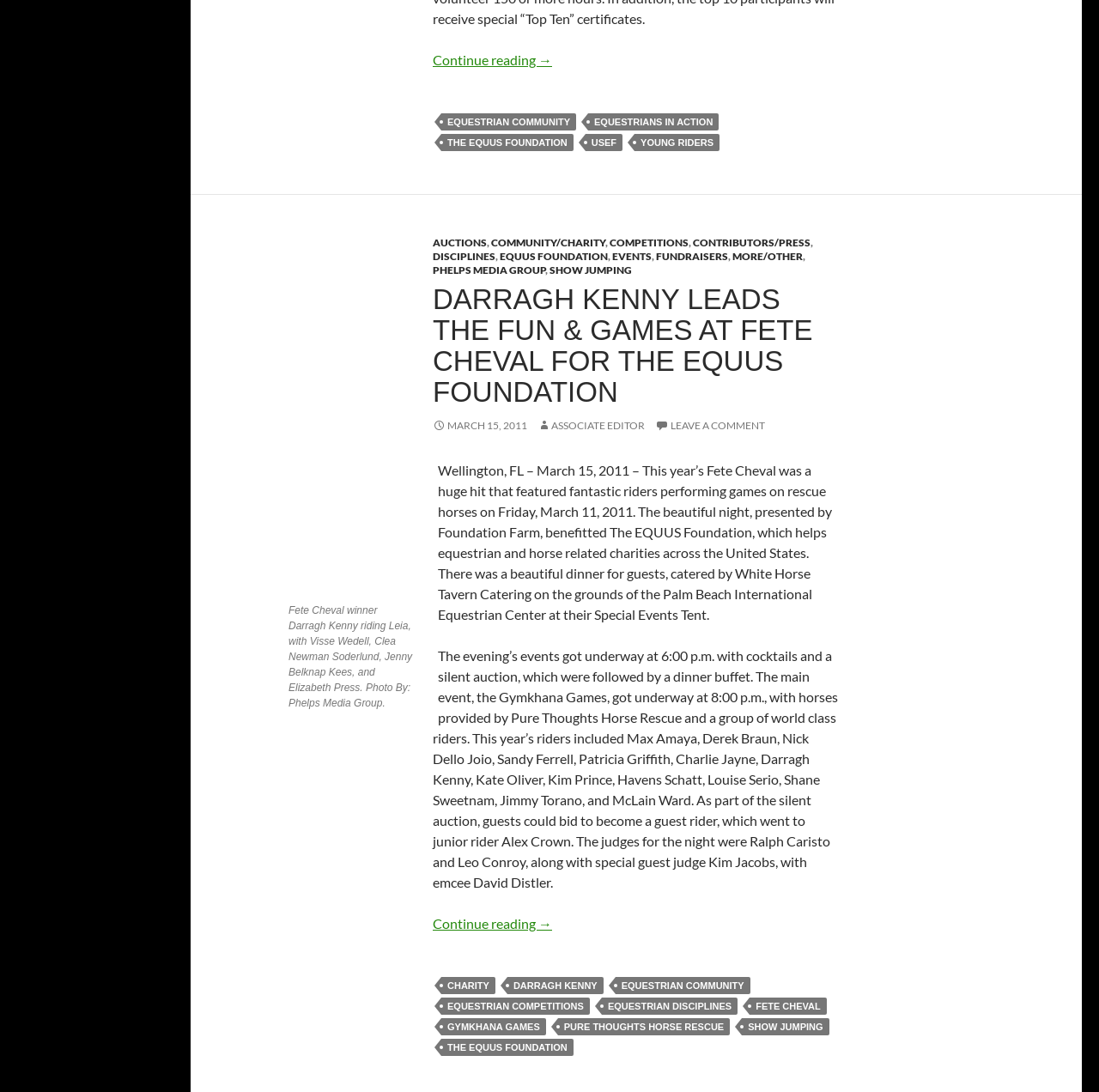Pinpoint the bounding box coordinates of the clickable area needed to execute the instruction: "Click on the 'Continue reading Darragh Kenny Leads the Fun & Games at Fete Cheval for The EQUUS Foundation →' link". The coordinates should be specified as four float numbers between 0 and 1, i.e., [left, top, right, bottom].

[0.394, 0.838, 0.502, 0.853]